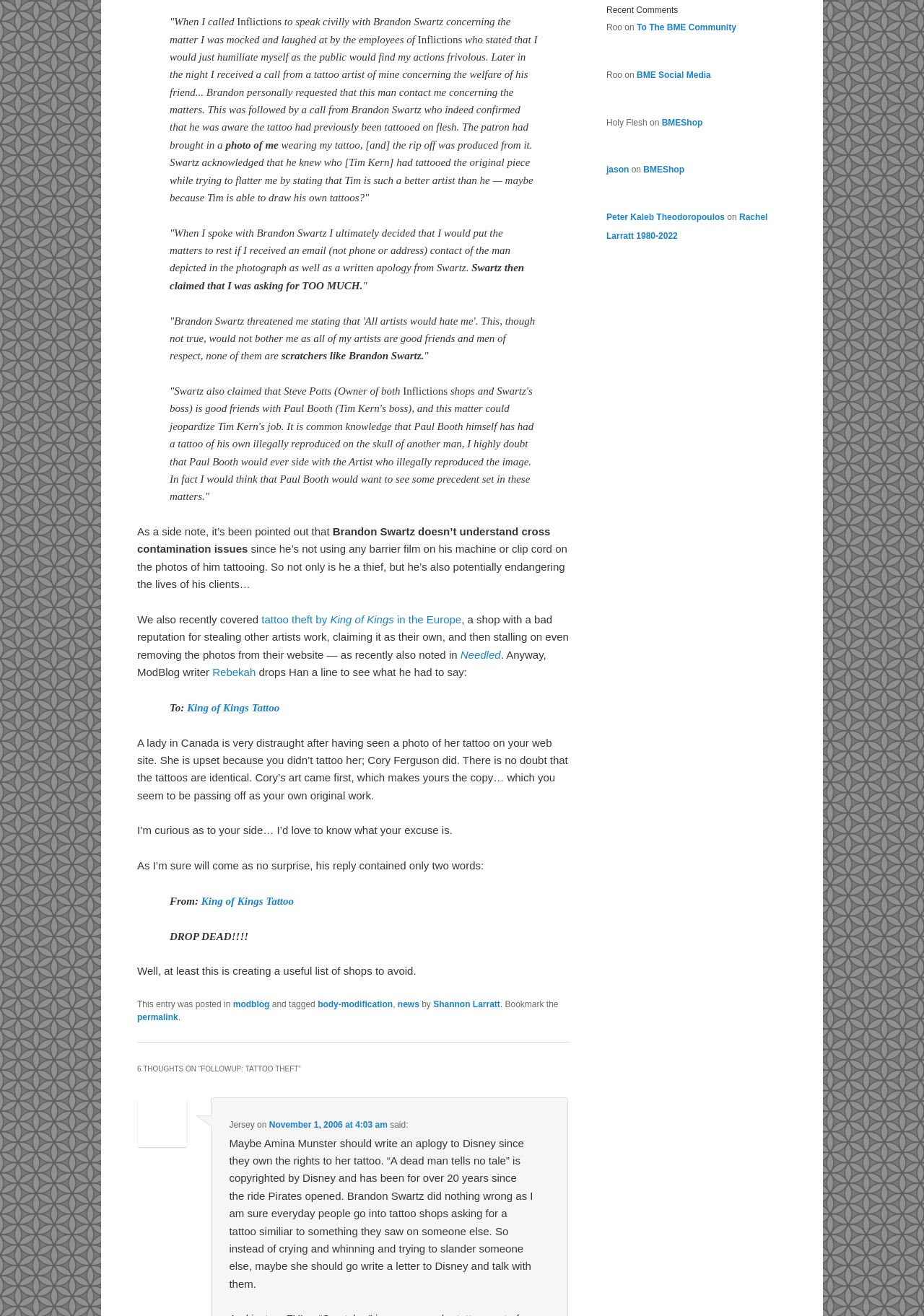Locate the bounding box coordinates of the UI element described by: "BMEShop". The bounding box coordinates should consist of four float numbers between 0 and 1, i.e., [left, top, right, bottom].

[0.696, 0.125, 0.741, 0.133]